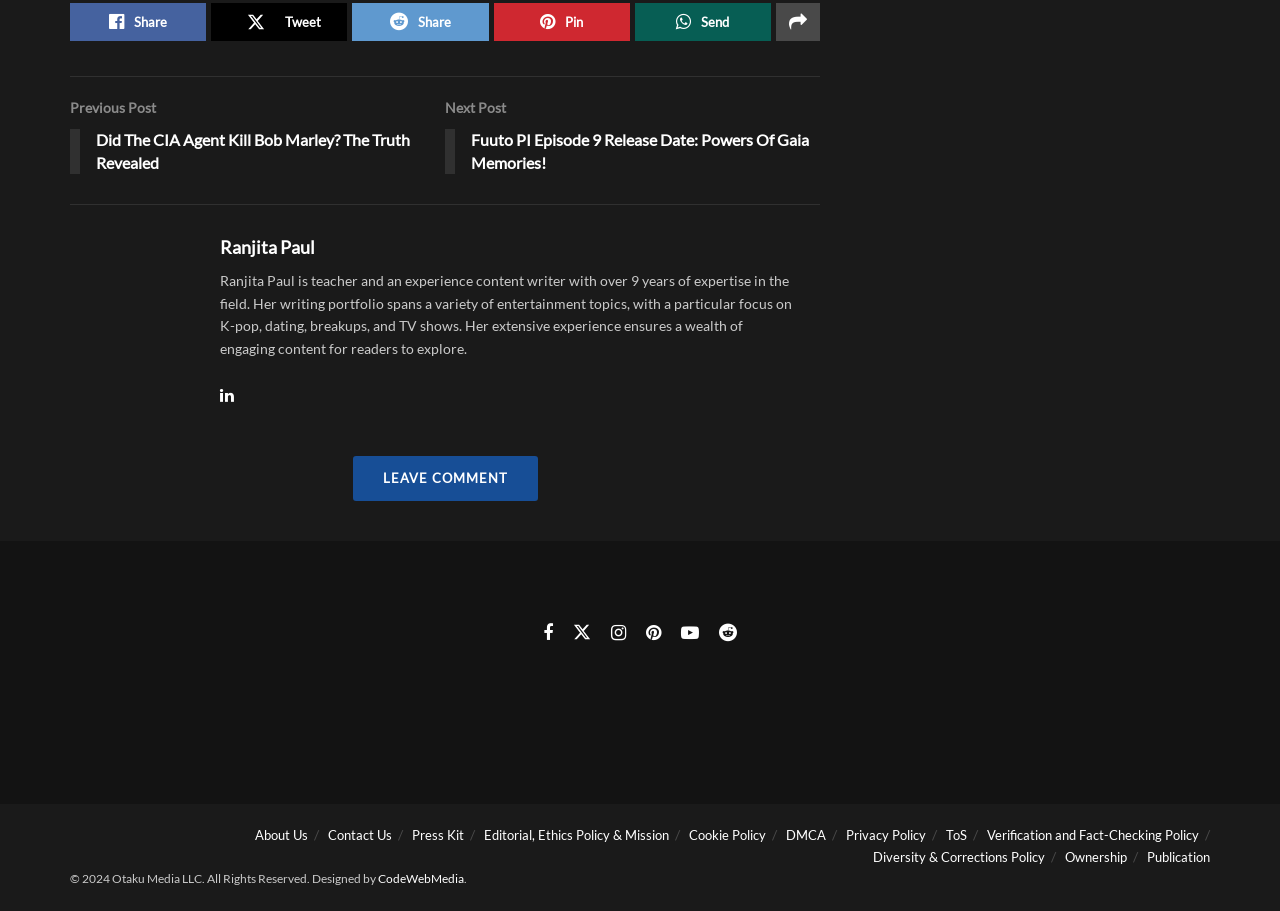What is the name of the company that designed the website?
Provide a thorough and detailed answer to the question.

The name of the company that designed the website can be found in the link element at the bottom of the page, which states 'Designed by CodeWebMedia'.